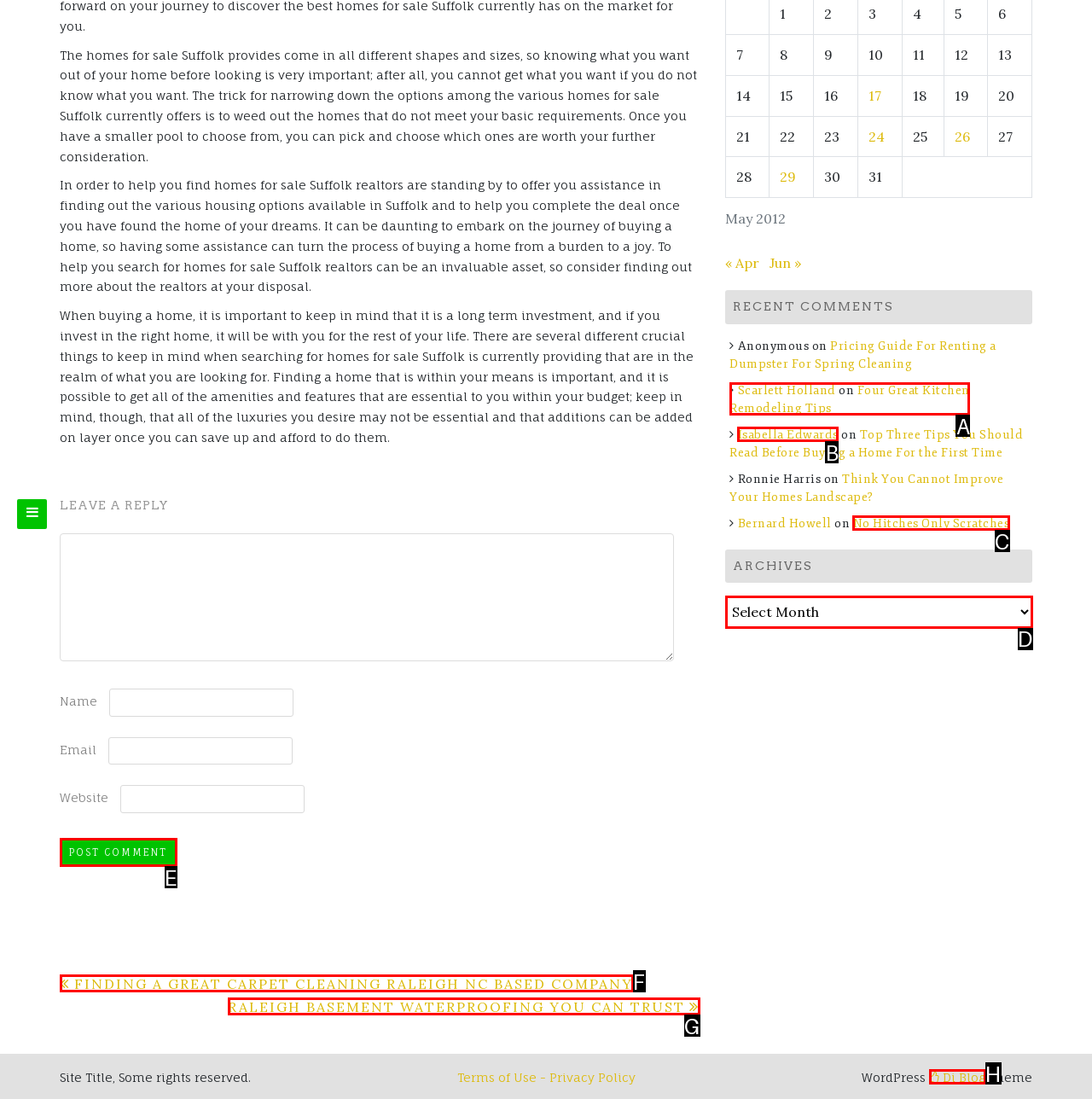Identify which option matches the following description: Isabella Edwards
Answer by giving the letter of the correct option directly.

B